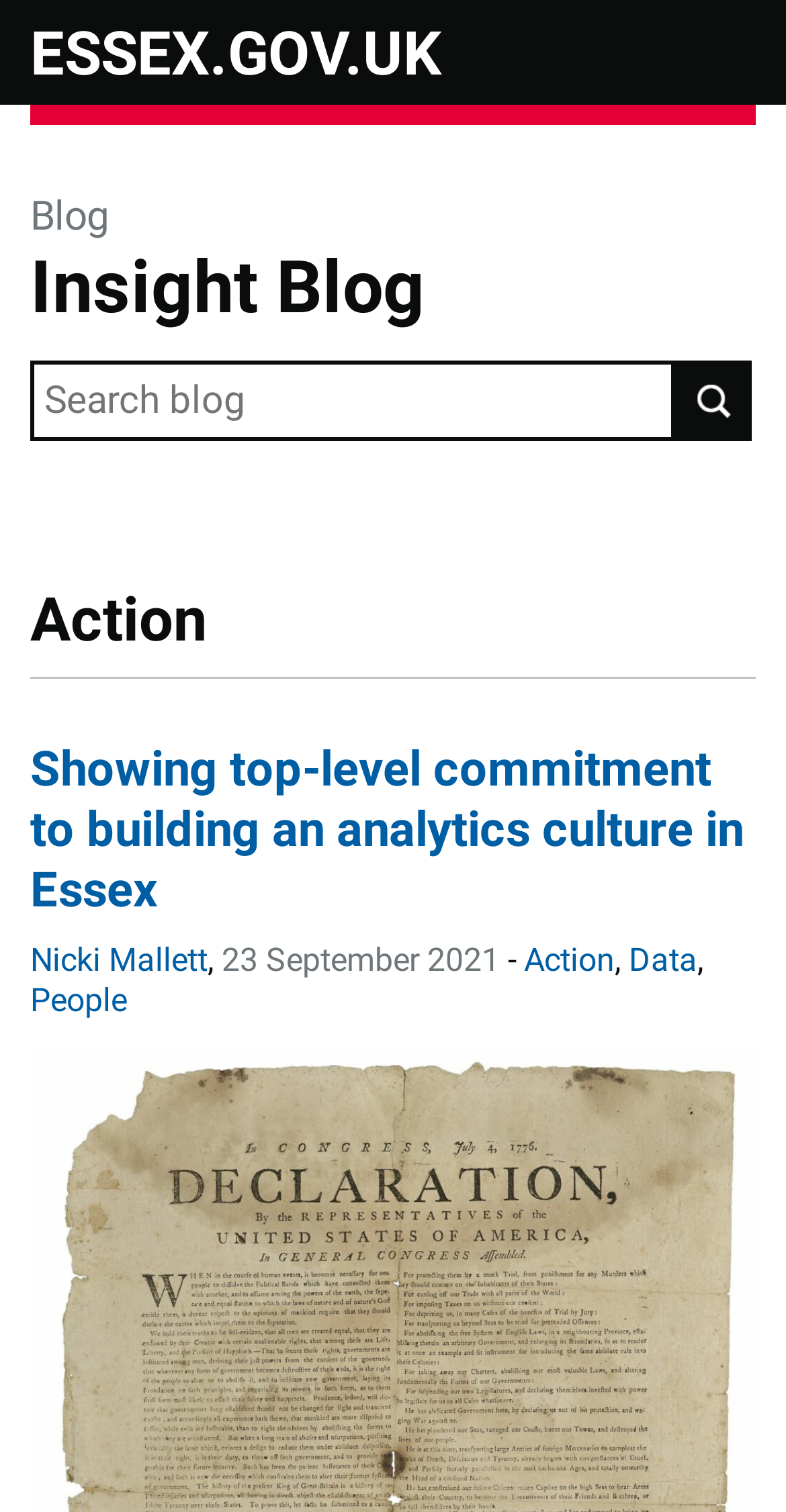When was the blog post published?
We need a detailed and exhaustive answer to the question. Please elaborate.

The publication date of the blog post can be found next to the author's name, which is '23 September 2021'.